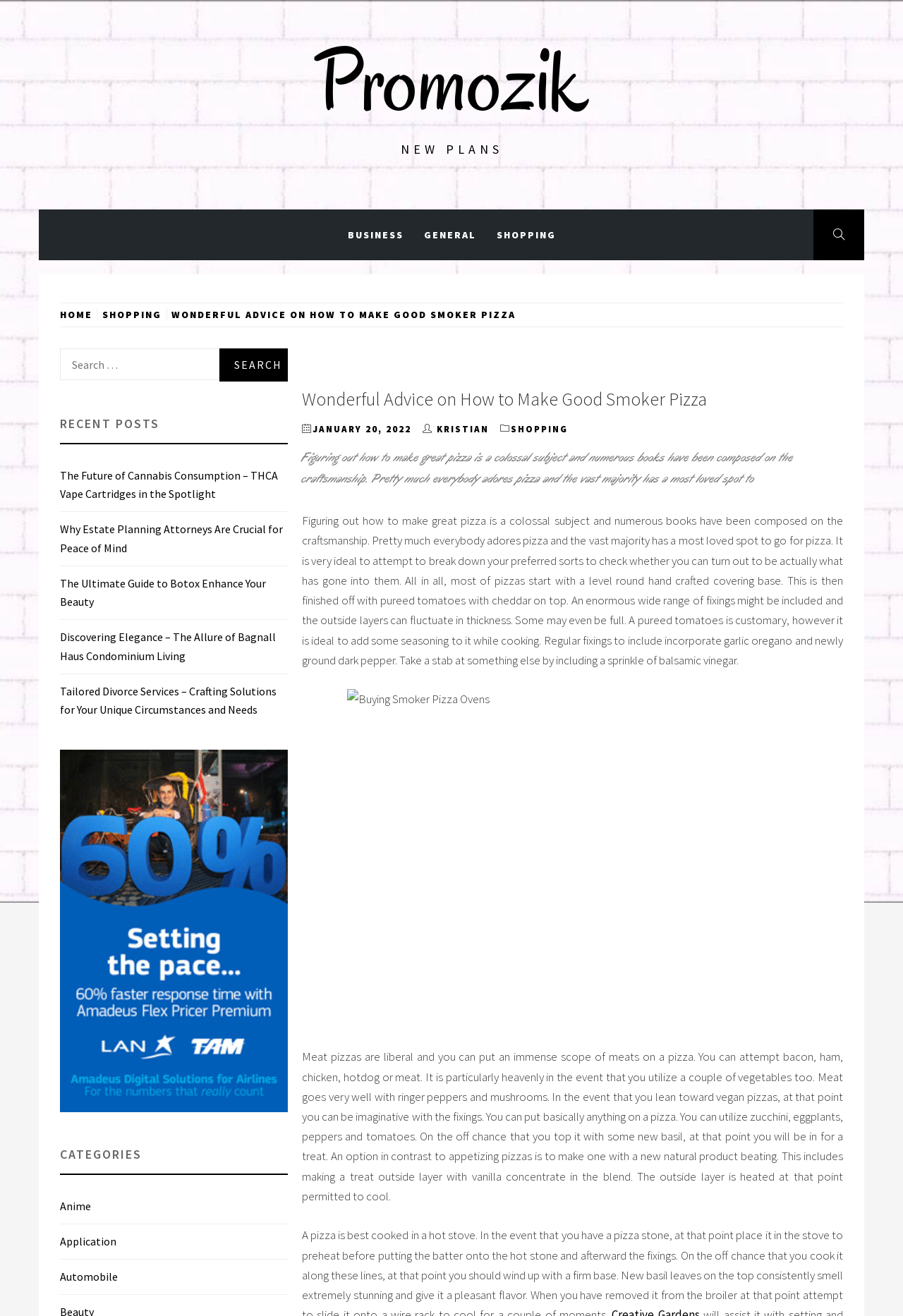Could you locate the bounding box coordinates for the section that should be clicked to accomplish this task: "Send a message".

None